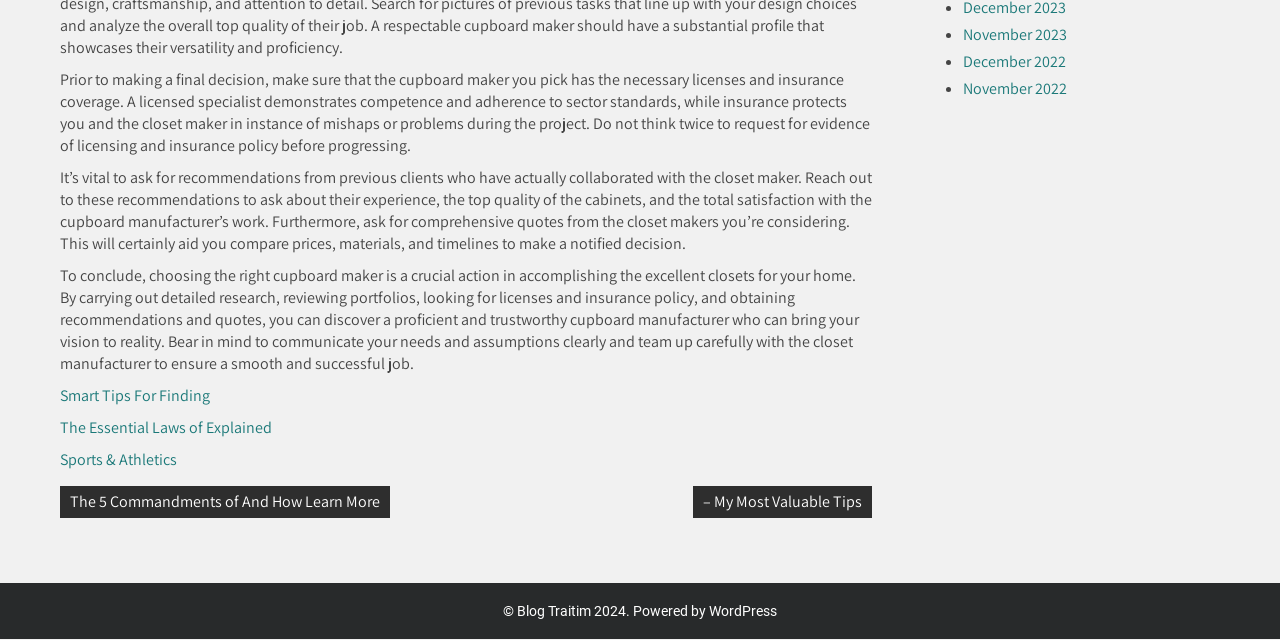From the element description Smart Tips For Finding, predict the bounding box coordinates of the UI element. The coordinates must be specified in the format (top-left x, top-left y, bottom-right x, bottom-right y) and should be within the 0 to 1 range.

[0.047, 0.602, 0.164, 0.634]